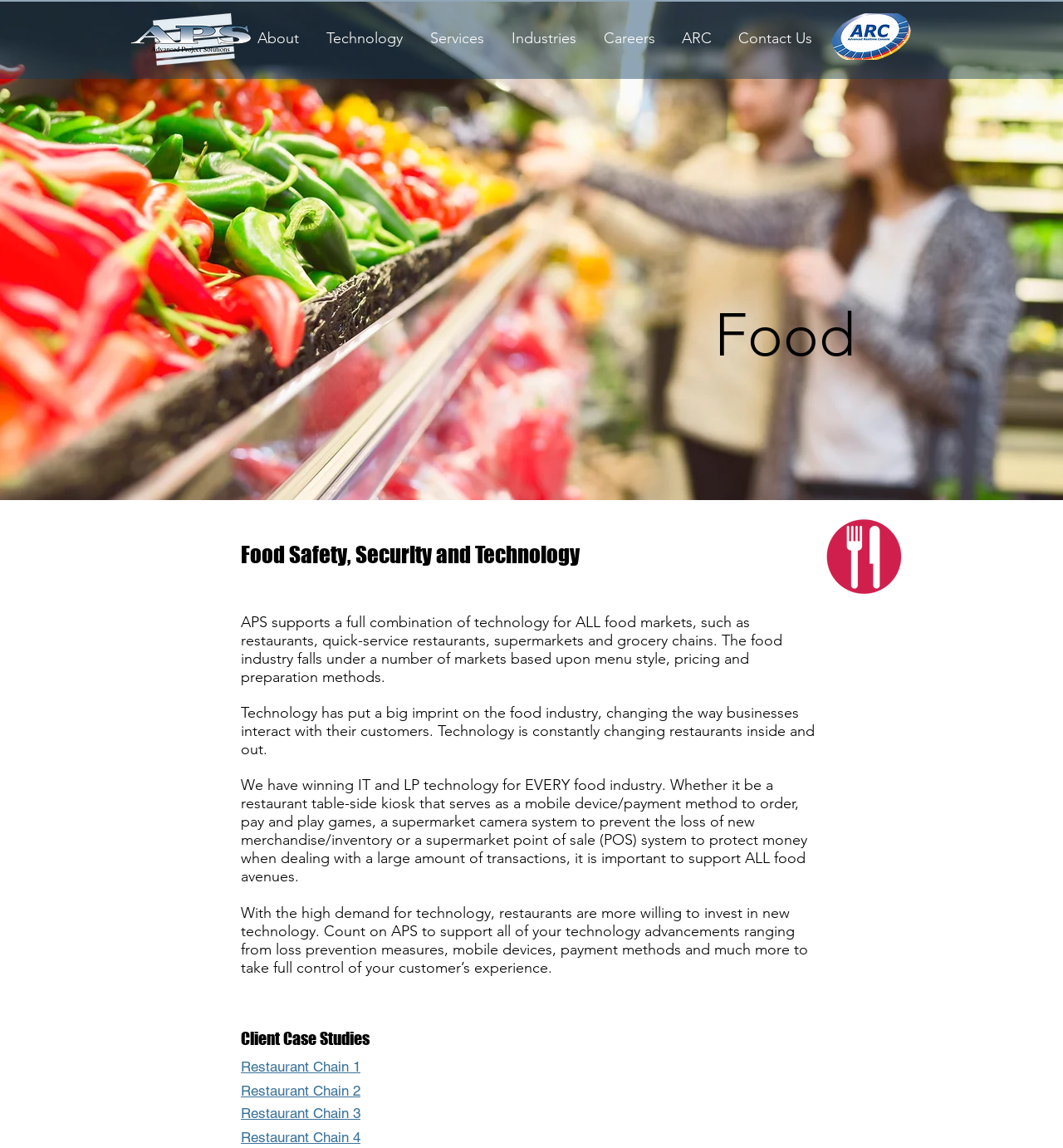Based on the provided description, "NEW INTAKE FORM", find the bounding box of the corresponding UI element in the screenshot.

None